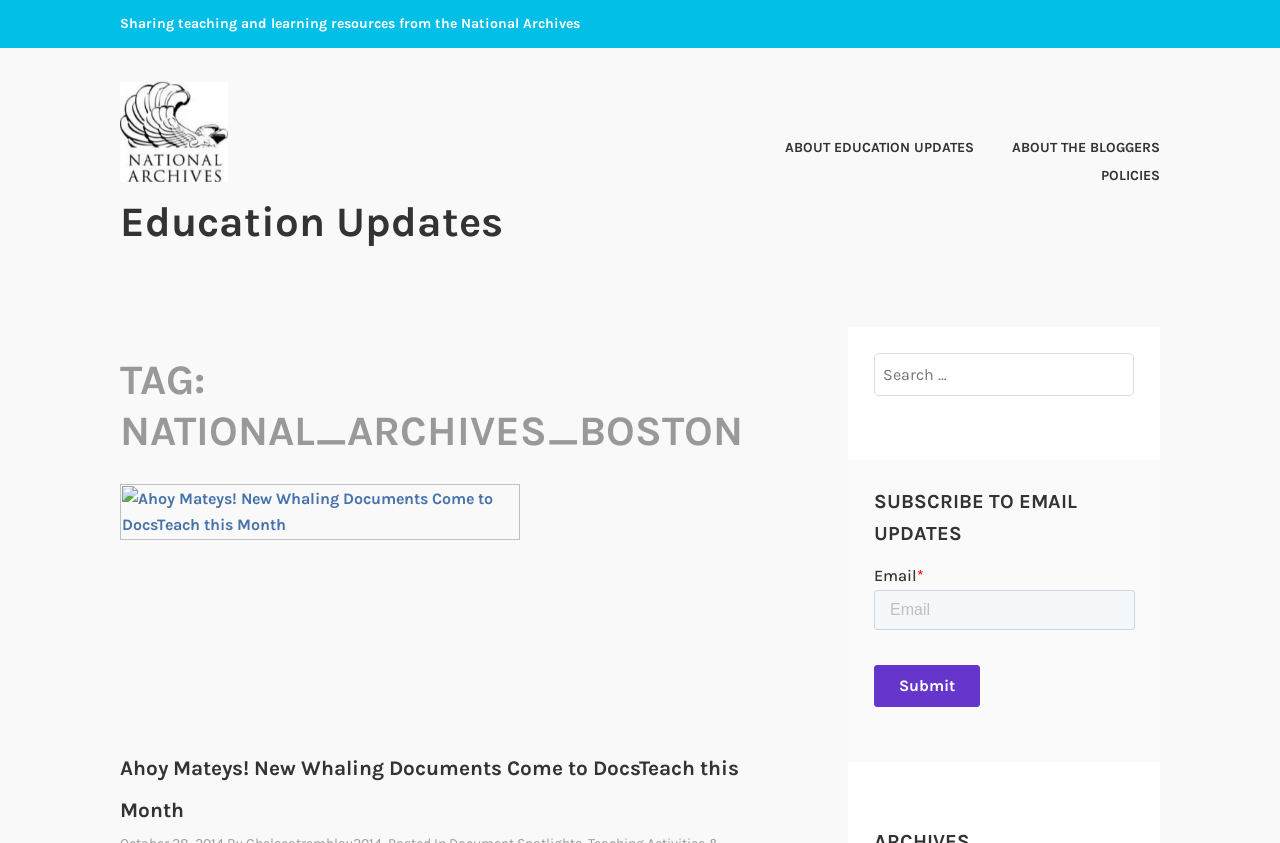Determine the bounding box coordinates of the clickable element to achieve the following action: 'Read the 'Ahoy Mateys! New Whaling Documents Come to DocsTeach this Month' article'. Provide the coordinates as four float values between 0 and 1, formatted as [left, top, right, bottom].

[0.094, 0.622, 0.406, 0.645]